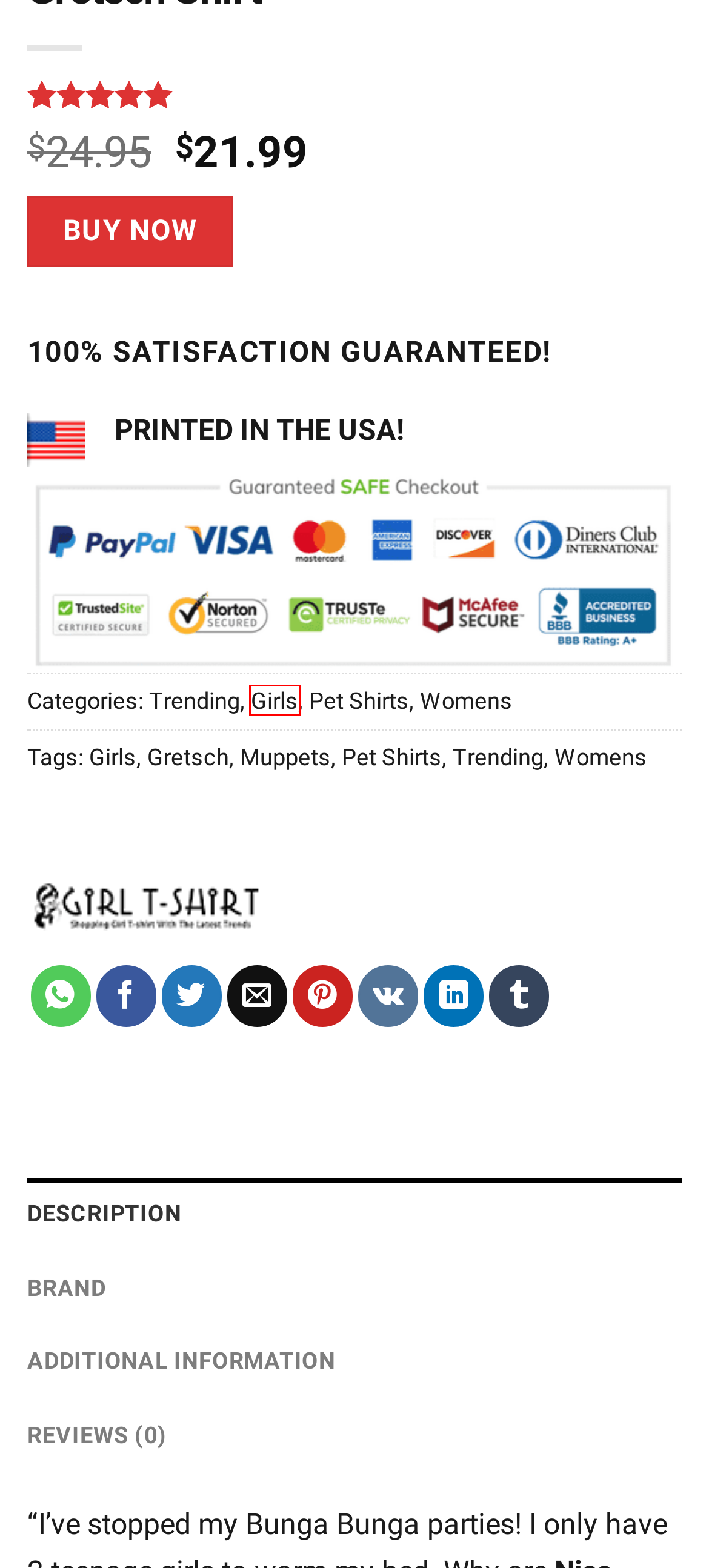View the screenshot of the webpage containing a red bounding box around a UI element. Select the most fitting webpage description for the new page shown after the element in the red bounding box is clicked. Here are the candidates:
A. Girl T-shirt - Girl T-shirt
B. Official May Your Strategies Be With You Shirt - Girl T-shirt
C. Girls - Girl T-shirt
D. VK | 登录
E. Gretsch - Girl T-shirt
F. Pet Shirts - Girl T-shirt
G. Muppets - Girl T-shirt
H. Womens - Girl T-shirt

C